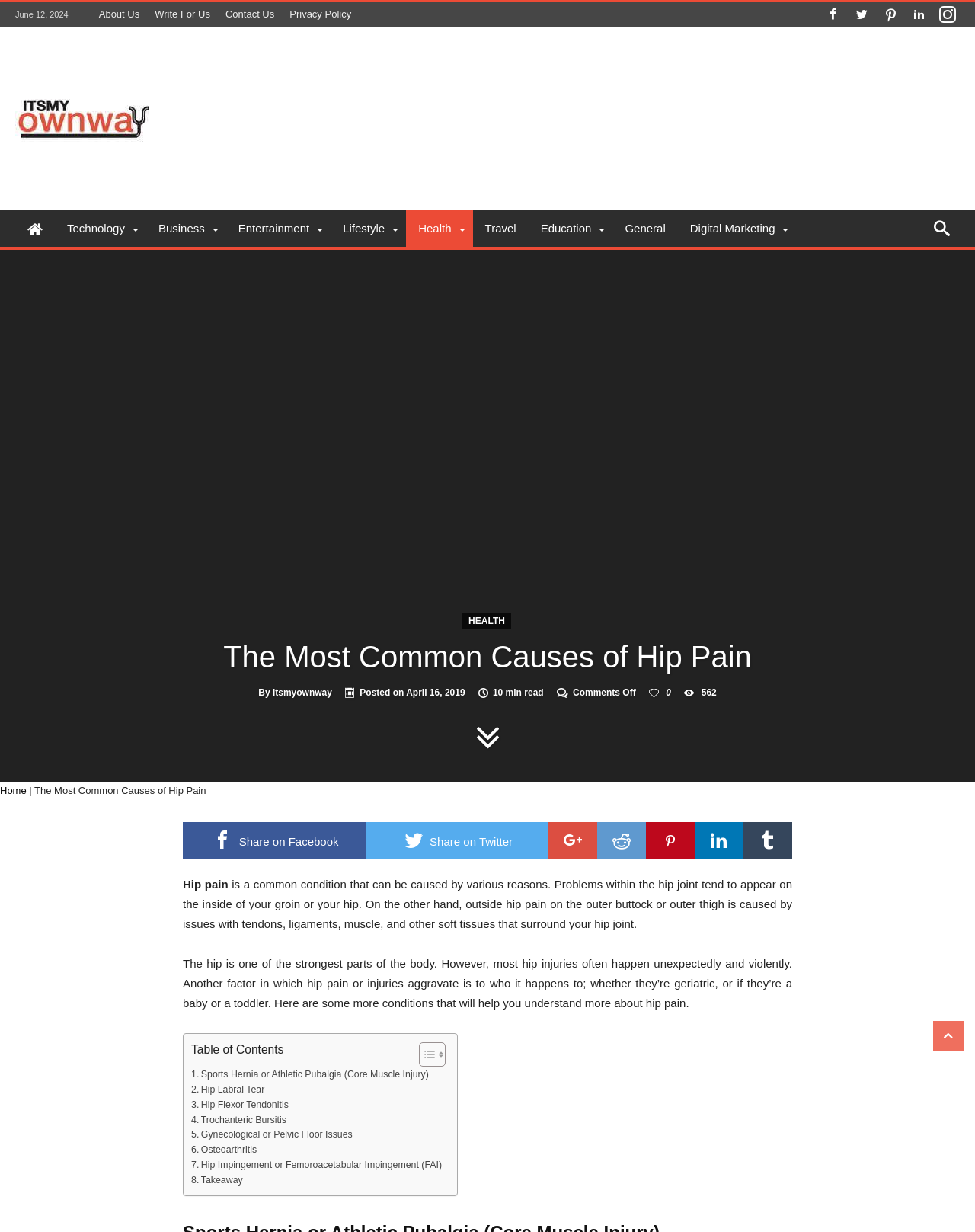Ascertain the bounding box coordinates for the UI element detailed here: "Write For Us". The coordinates should be provided as [left, top, right, bottom] with each value being a float between 0 and 1.

[0.151, 0.002, 0.223, 0.022]